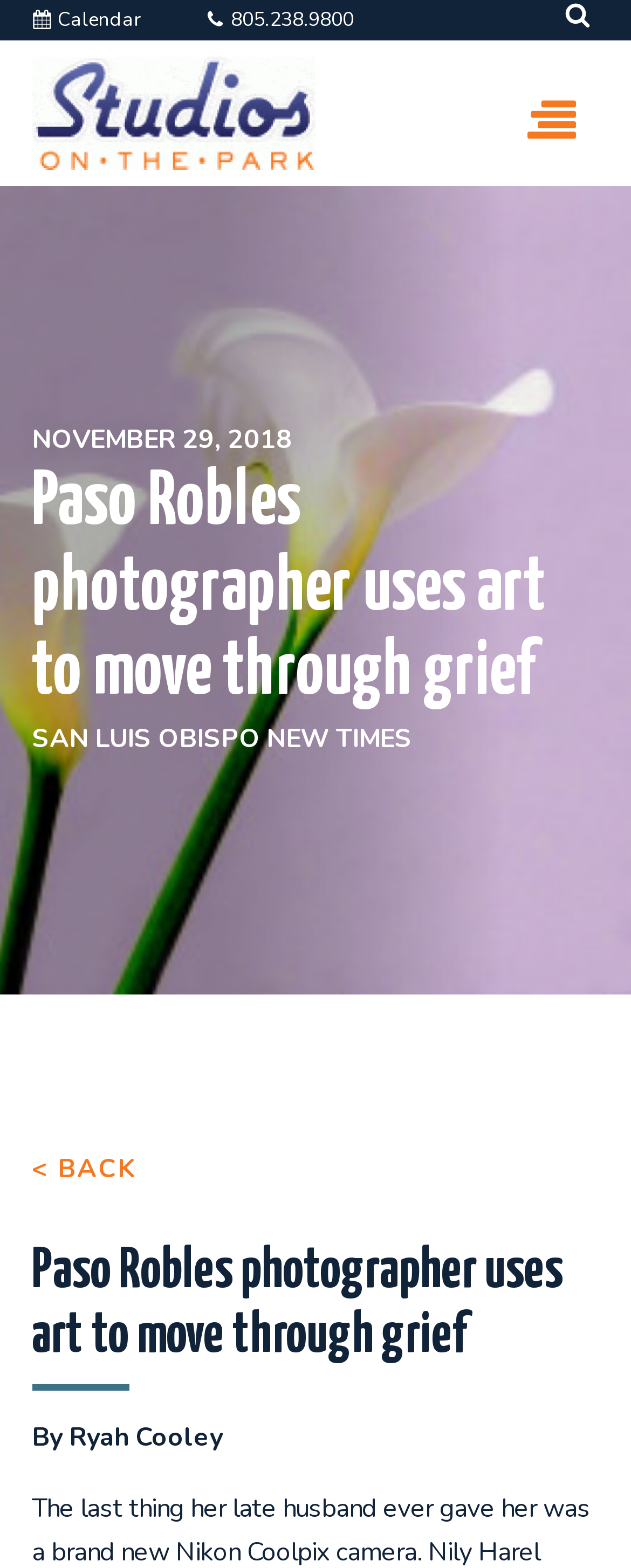Locate the bounding box of the UI element described by: "< Back" in the given webpage screenshot.

[0.05, 0.734, 0.214, 0.757]